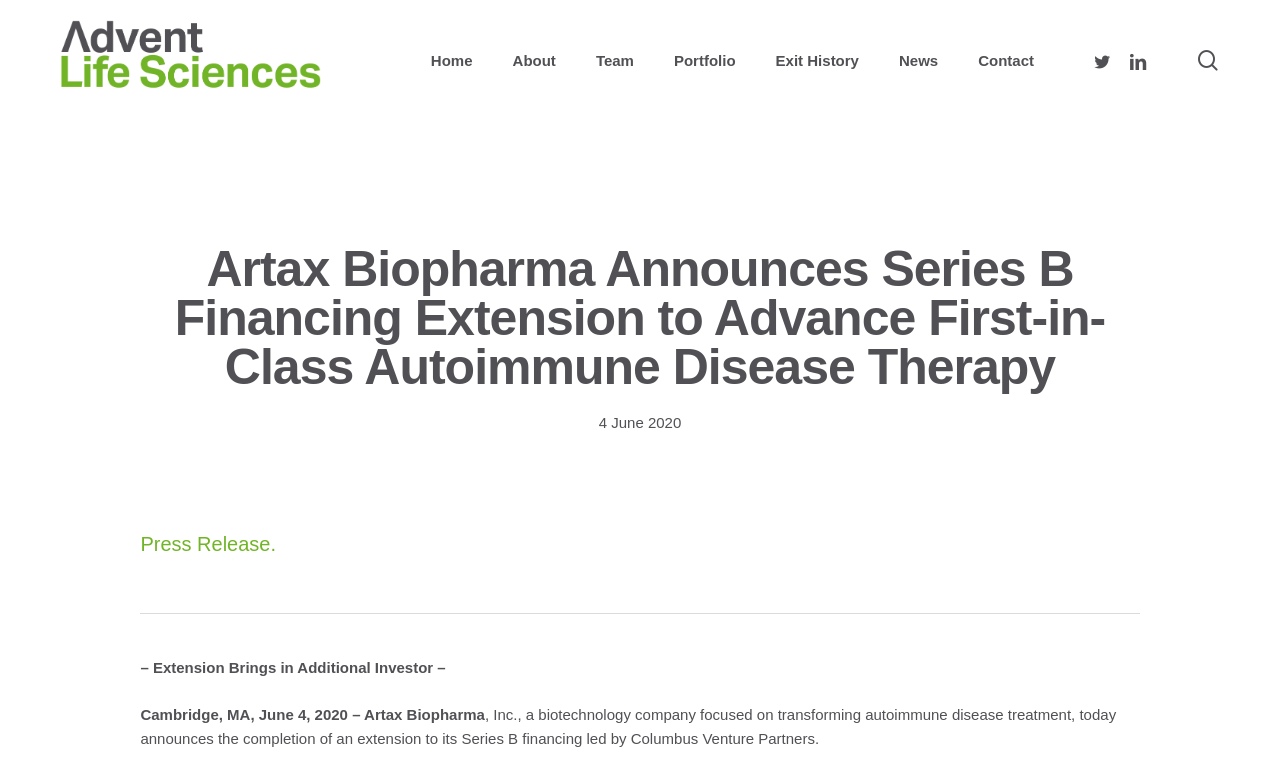What is the name of the venture partner?
Based on the visual content, answer with a single word or a brief phrase.

Columbus Venture Partners